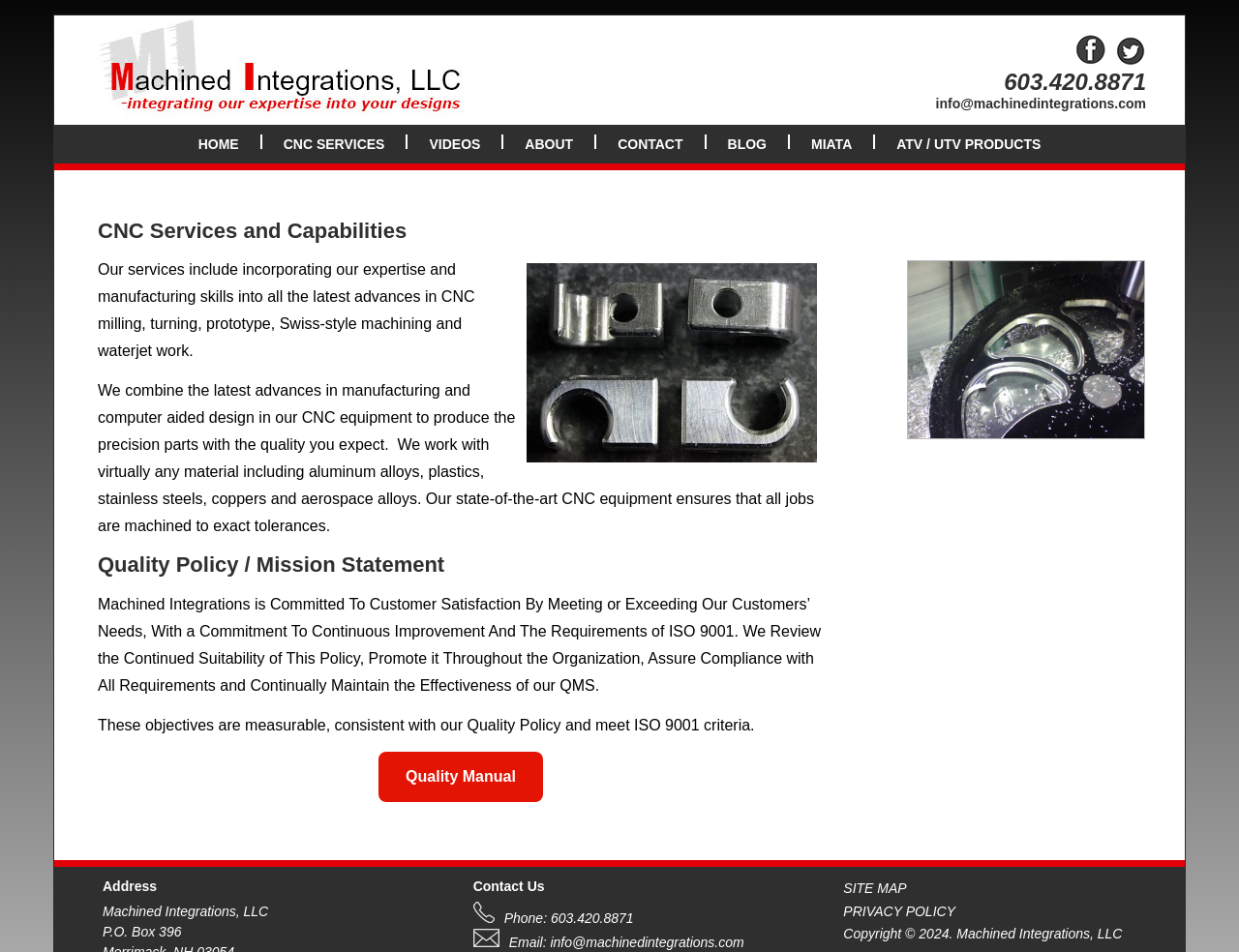What is the company's quality policy?
Use the image to give a comprehensive and detailed response to the question.

I found the quality policy by reading the article section on the webpage, where I saw a heading 'Quality Policy / Mission Statement' followed by a static text element that describes the policy as 'Meeting or exceeding customer needs, with a commitment to continuous improvement and the requirements of ISO 9001'.